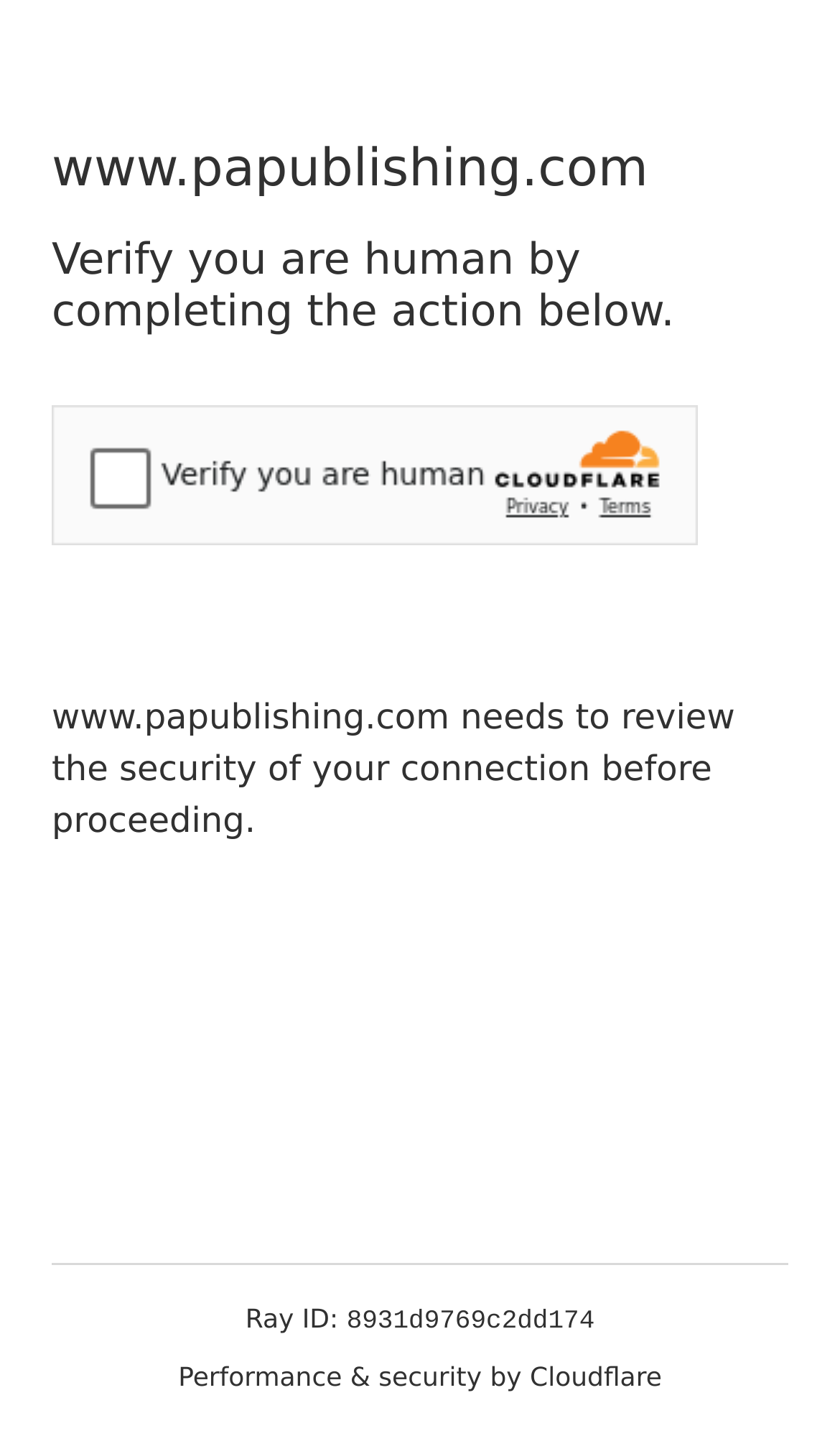Please give a succinct answer using a single word or phrase:
What is the purpose of the iframe?

security challenge